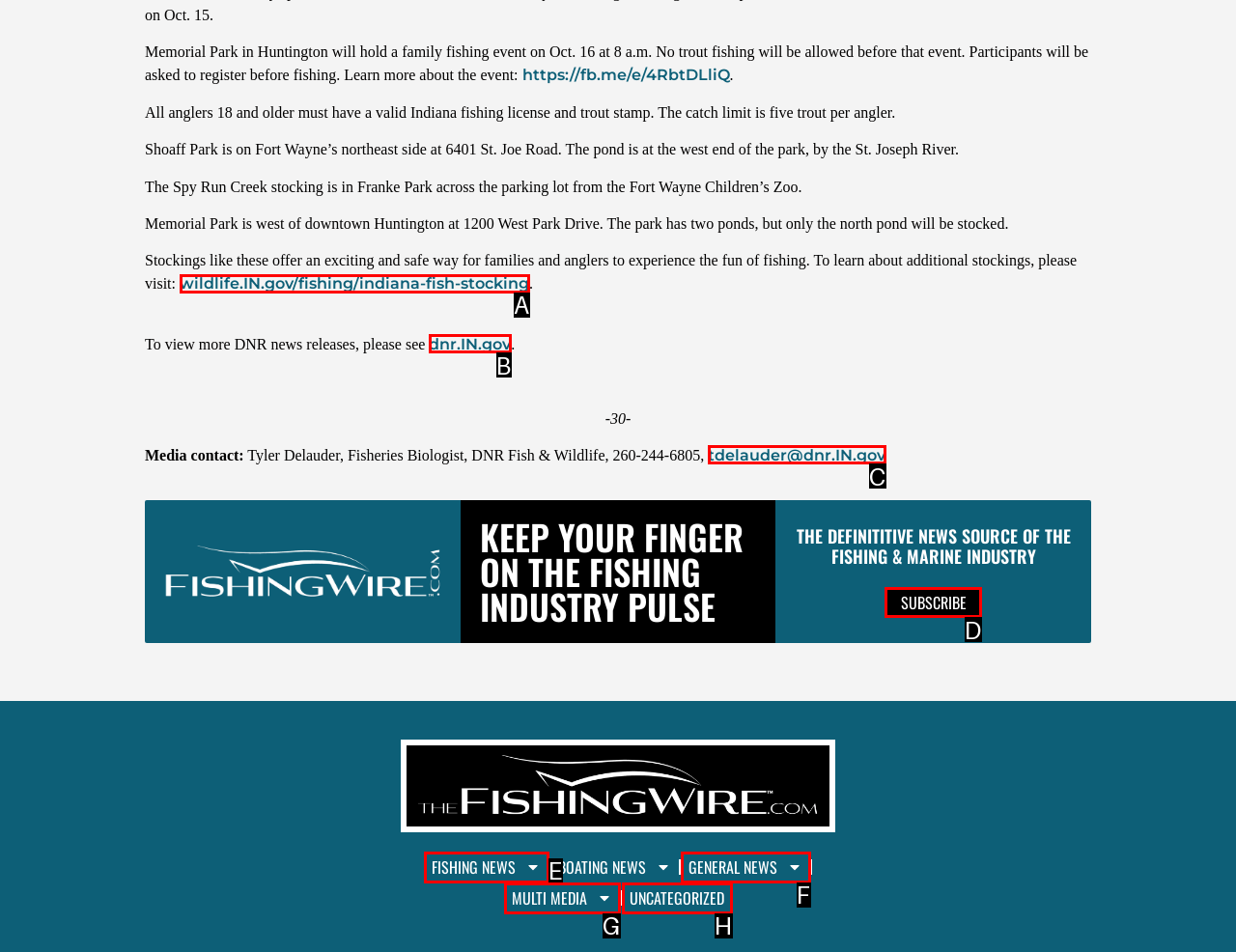Determine which UI element you should click to perform the task: Sign up for updates
Provide the letter of the correct option from the given choices directly.

None